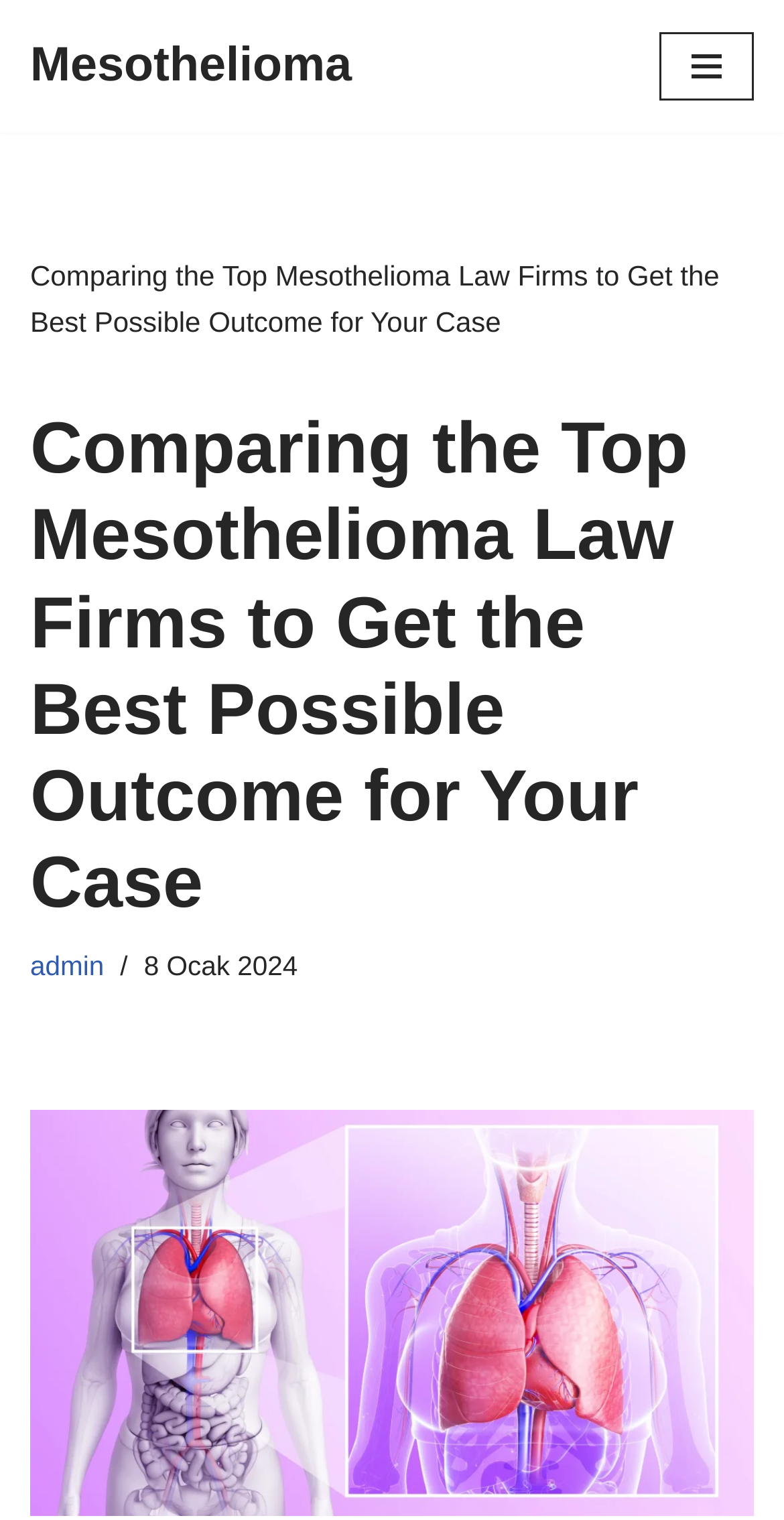Determine the title of the webpage and give its text content.

Comparing the Top Mesothelioma Law Firms to Get the Best Possible Outcome for Your Case